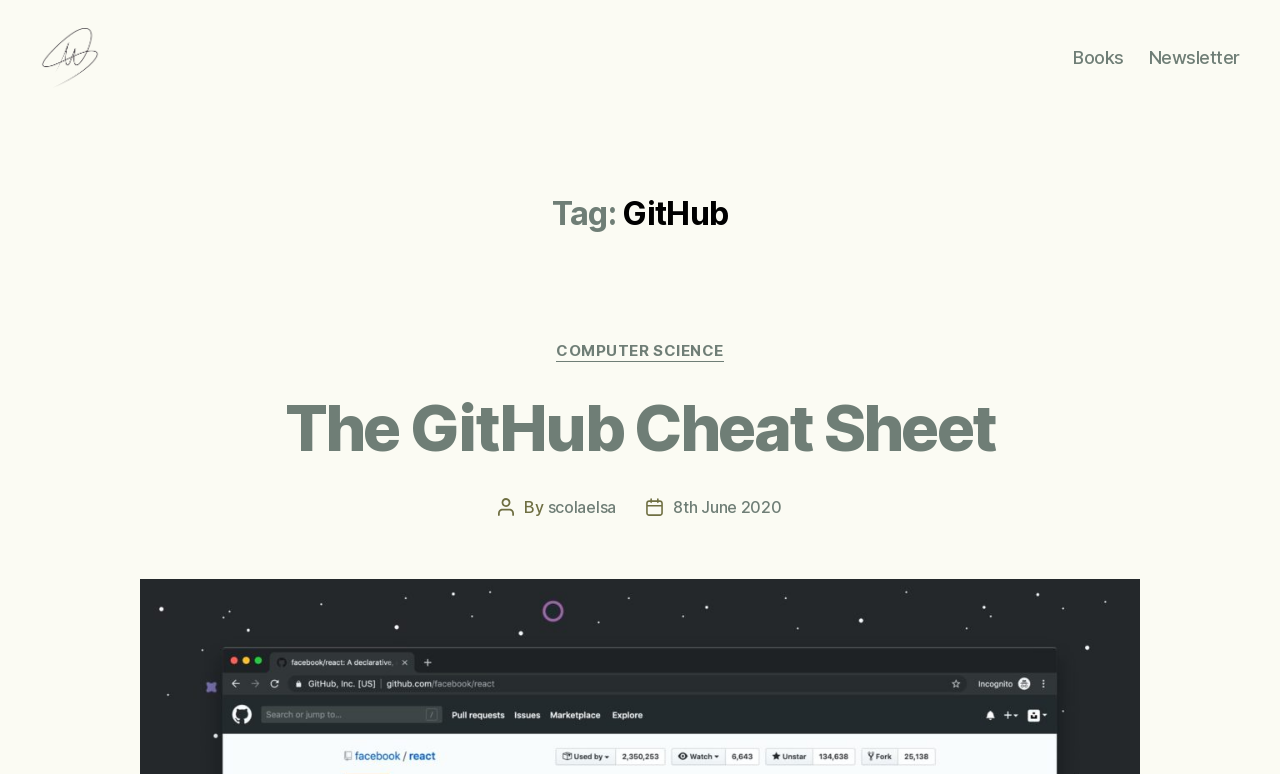Determine the bounding box of the UI element mentioned here: "parent_node: Elsa Scola". The coordinates must be in the format [left, top, right, bottom] with values ranging from 0 to 1.

[0.031, 0.036, 0.102, 0.152]